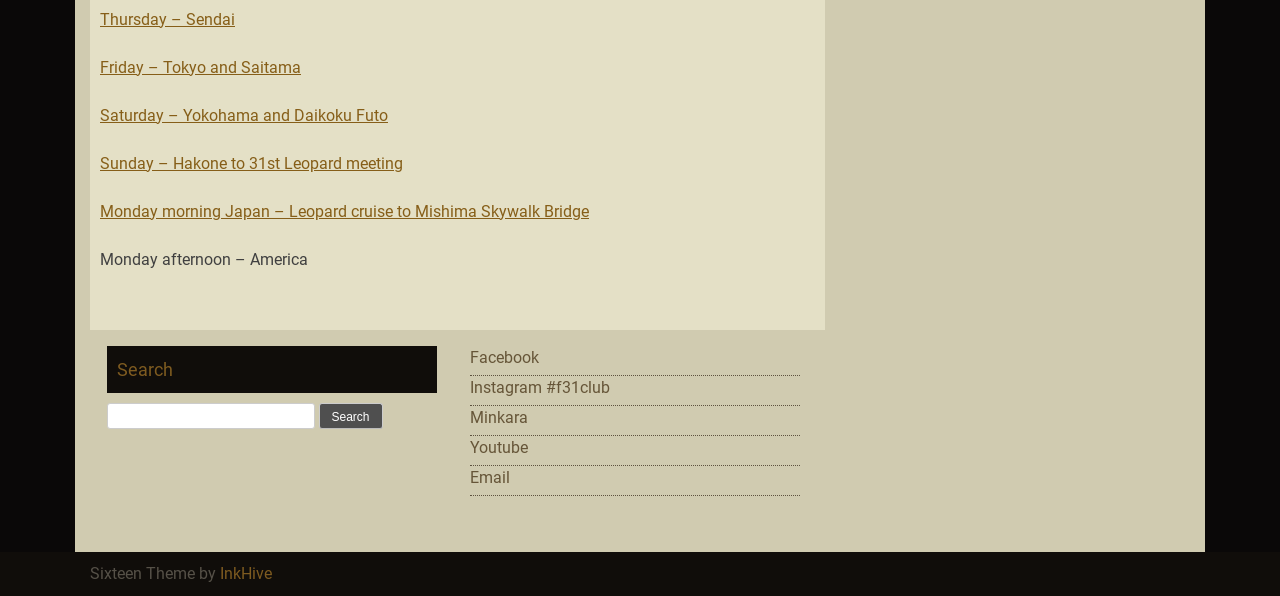Observe the image and answer the following question in detail: How many social media links are there?

There are five social media links on the webpage, namely Facebook, Instagram, Minkara, Youtube, and Email.